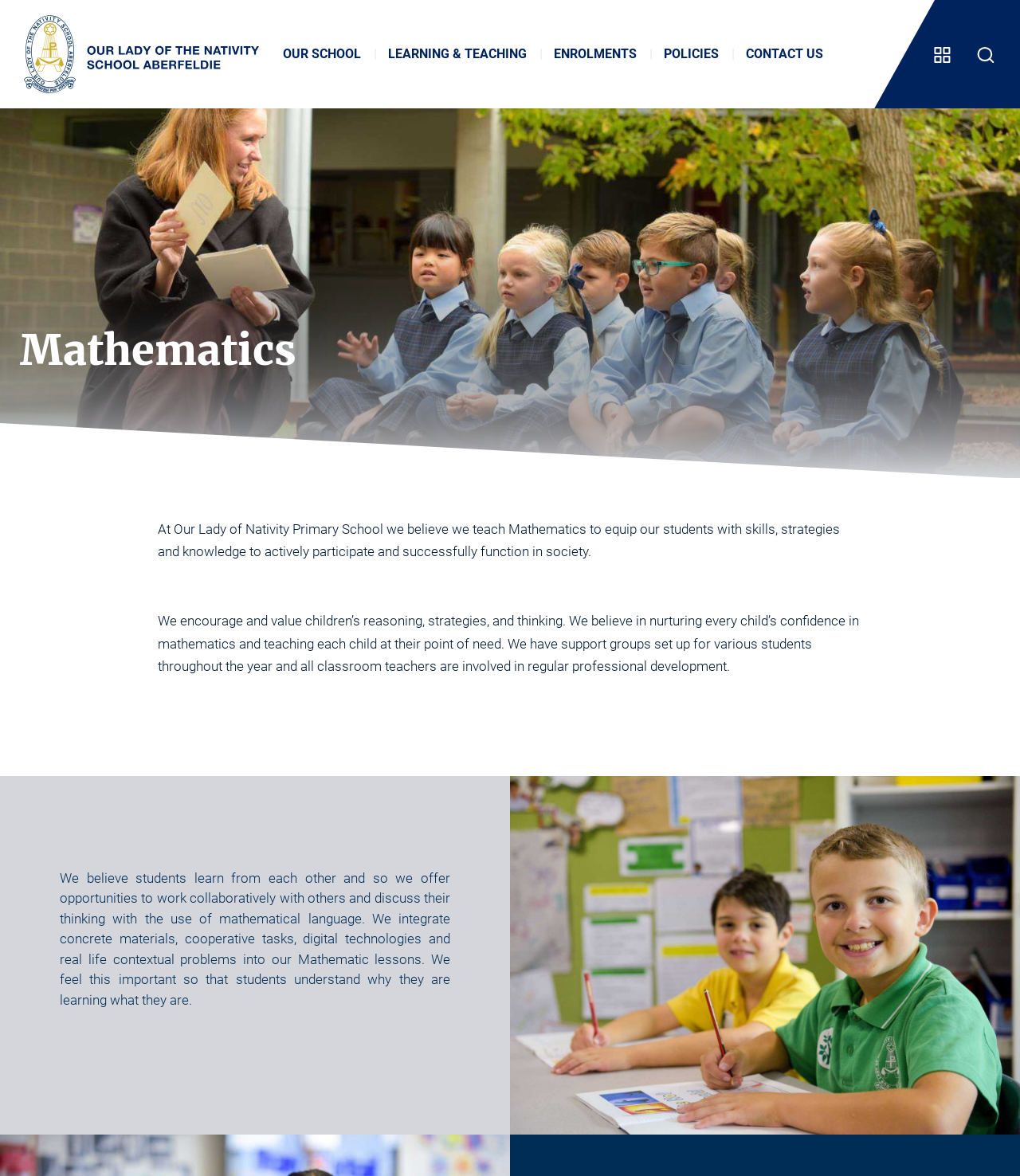Calculate the bounding box coordinates for the UI element based on the following description: "Sustainability". Ensure the coordinates are four float numbers between 0 and 1, i.e., [left, top, right, bottom].

[0.384, 0.208, 0.562, 0.232]